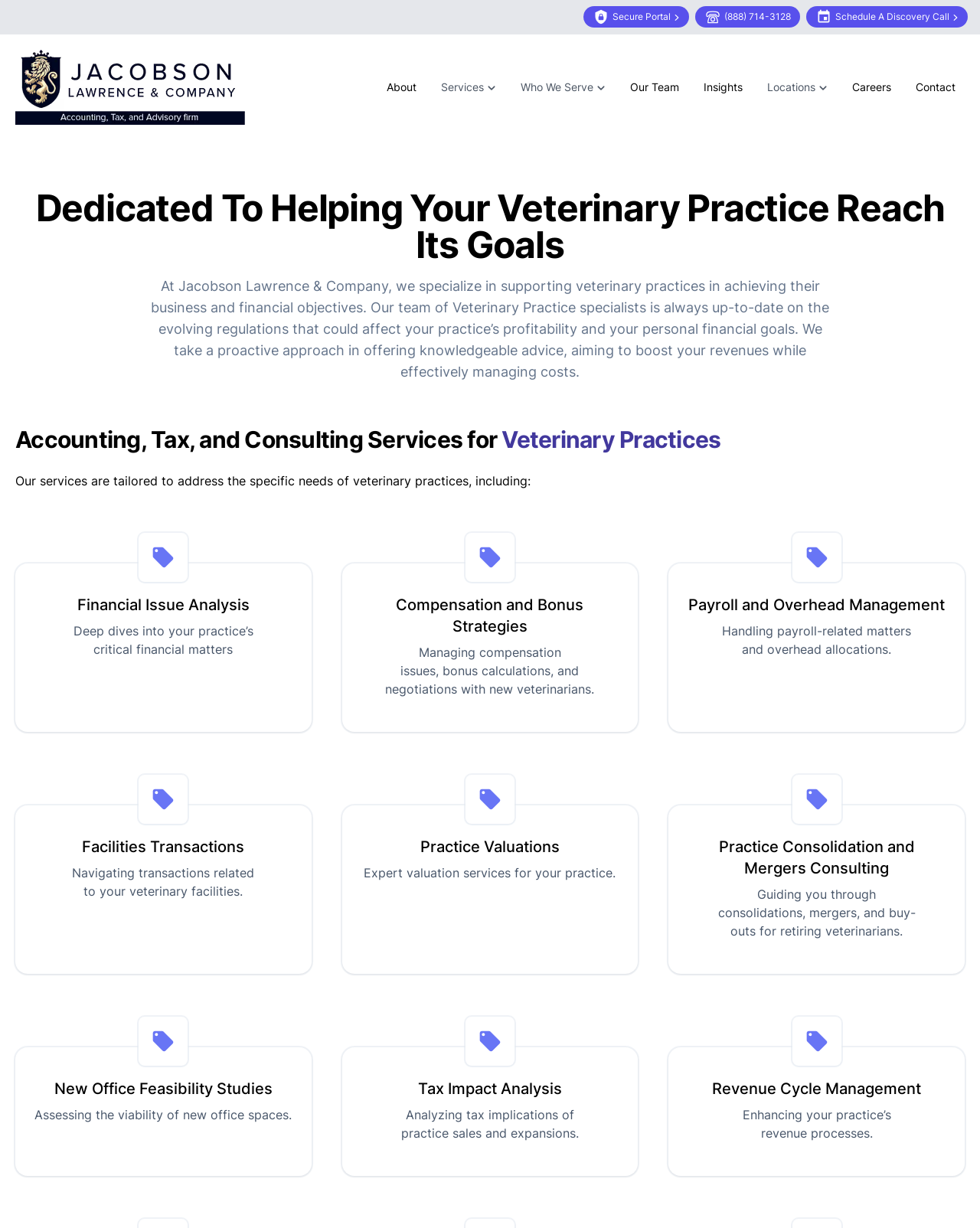Could you provide the bounding box coordinates for the portion of the screen to click to complete this instruction: "Schedule a discovery call"?

[0.823, 0.005, 0.988, 0.022]